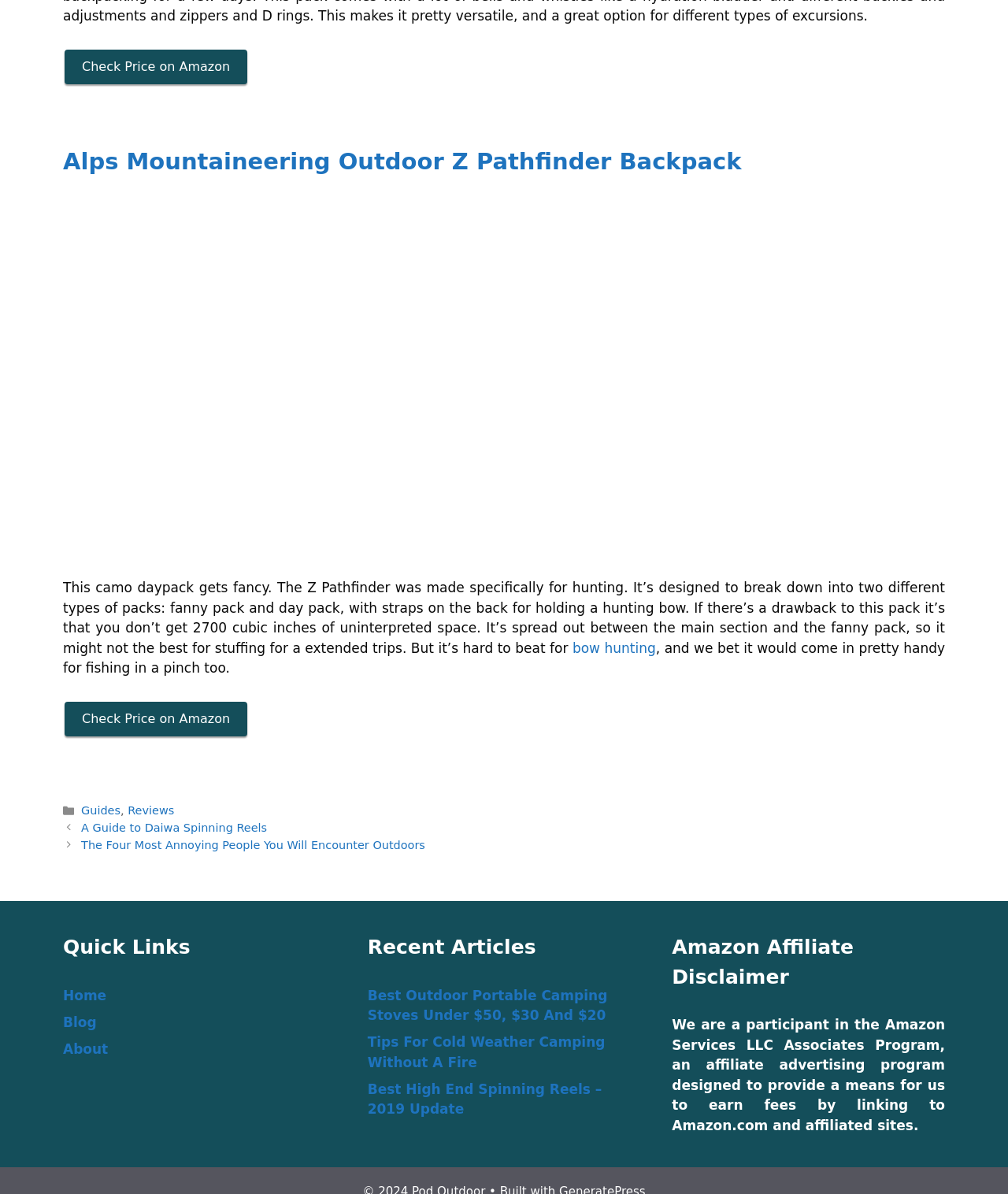Give a one-word or short-phrase answer to the following question: 
What is the affiliate program mentioned on the webpage?

Amazon Services LLC Associates Program